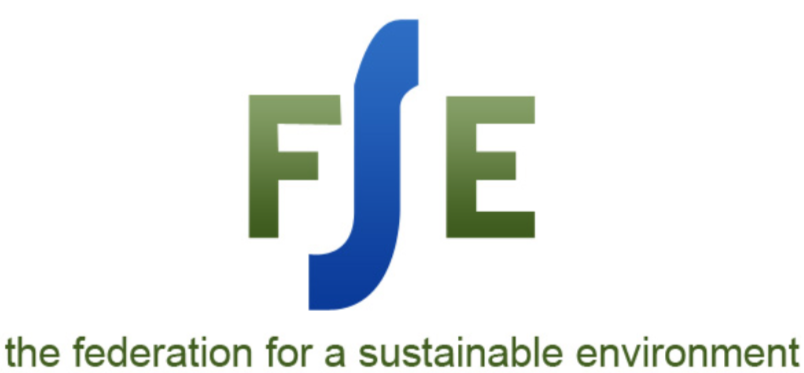What is the organization's goal?
Refer to the screenshot and deliver a thorough answer to the question presented.

The visual identity of the Federation for a Sustainable Environment encapsulates the federation's goals of transforming environmental challenges into opportunities for sustainable job creation.